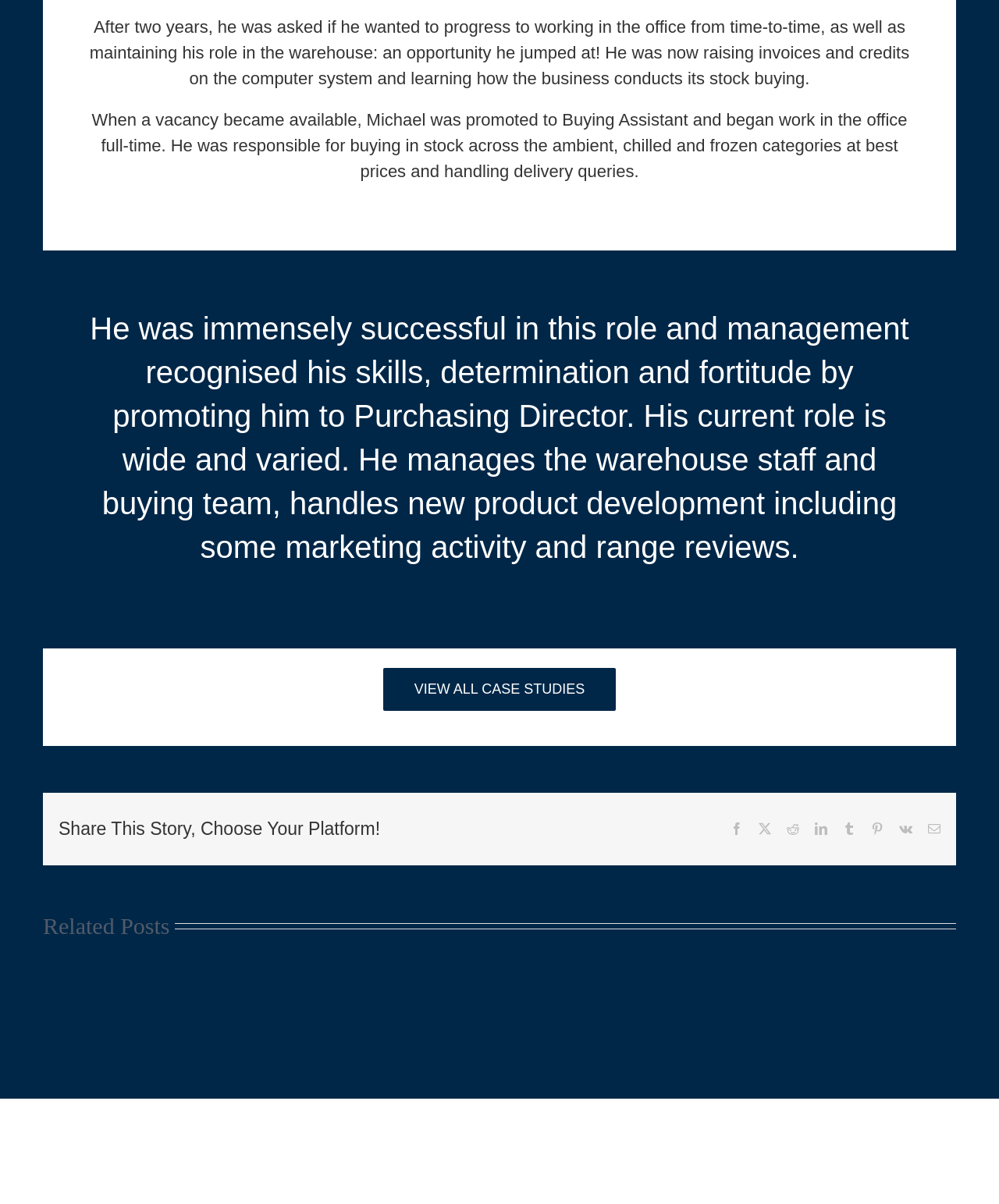What can be done with the 'VIEW ALL CASE STUDIES' link?
Could you answer the question with a detailed and thorough explanation?

The 'VIEW ALL CASE STUDIES' link is likely to direct users to a page containing all the case studies, allowing them to access and read more stories similar to Michael's.